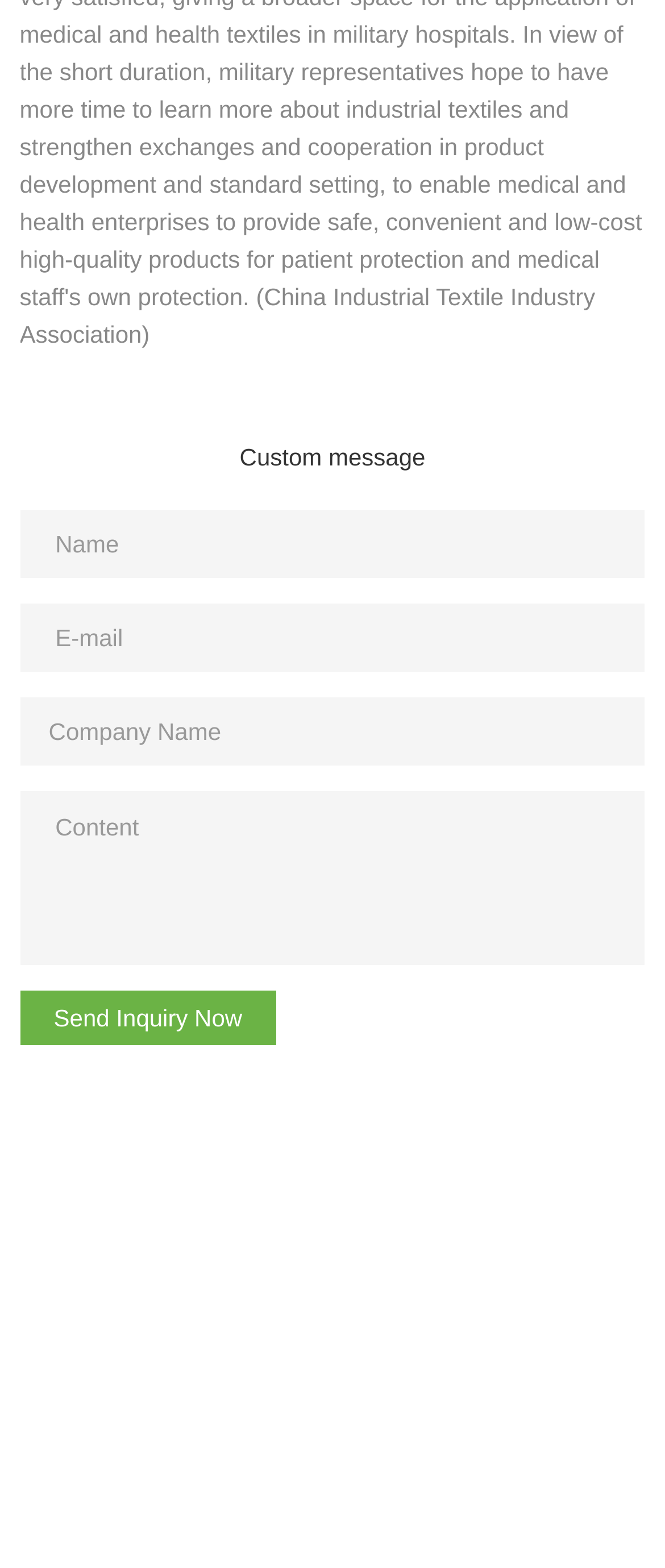Extract the bounding box coordinates of the UI element described by: "Send Inquiry Now". The coordinates should include four float numbers ranging from 0 to 1, e.g., [left, top, right, bottom].

[0.03, 0.632, 0.416, 0.666]